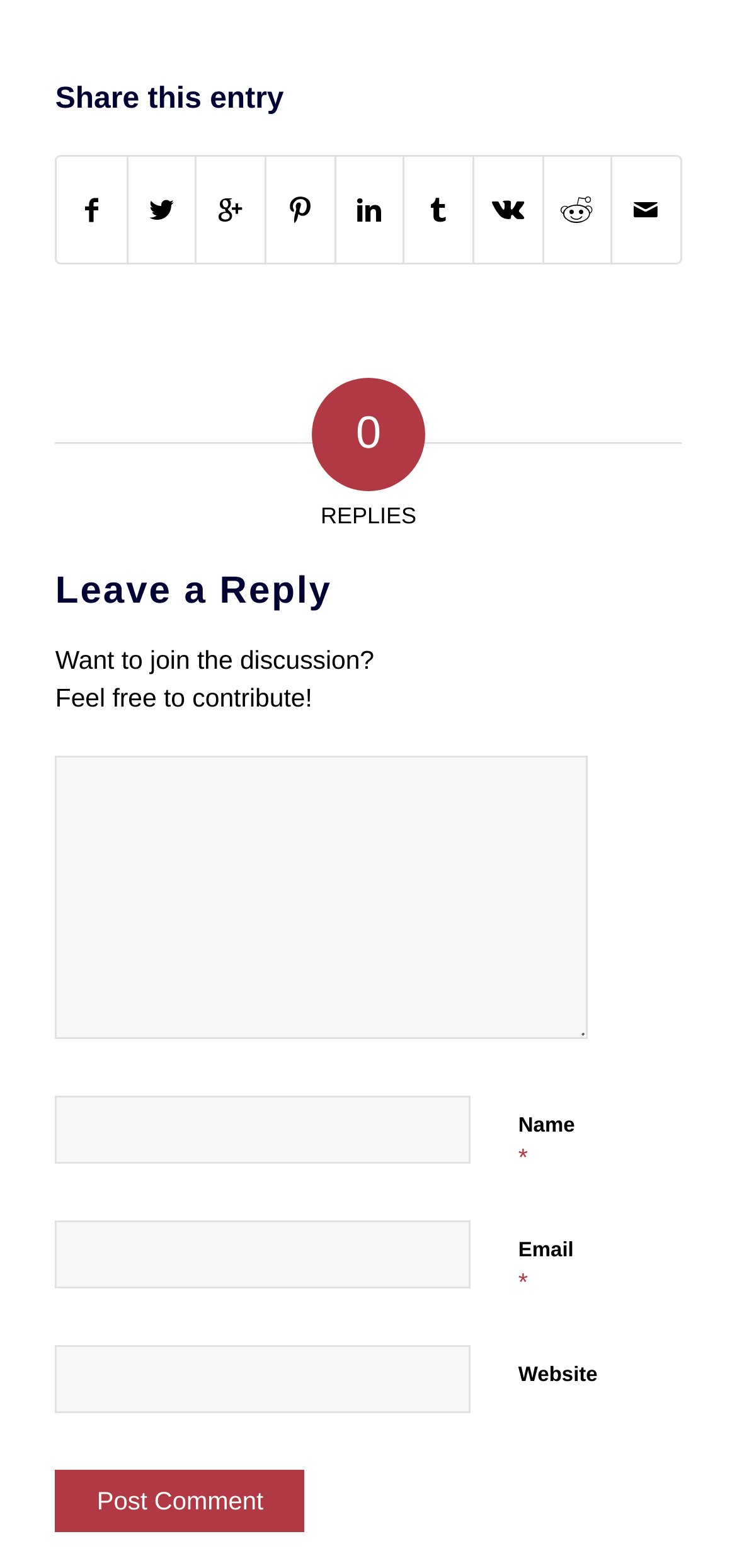What is the purpose of the text box at the top?
Using the image as a reference, give an elaborate response to the question.

The purpose of the text box at the top can be inferred from the heading 'Leave a Reply' above it, which suggests that users can enter their comments or replies in this text box.